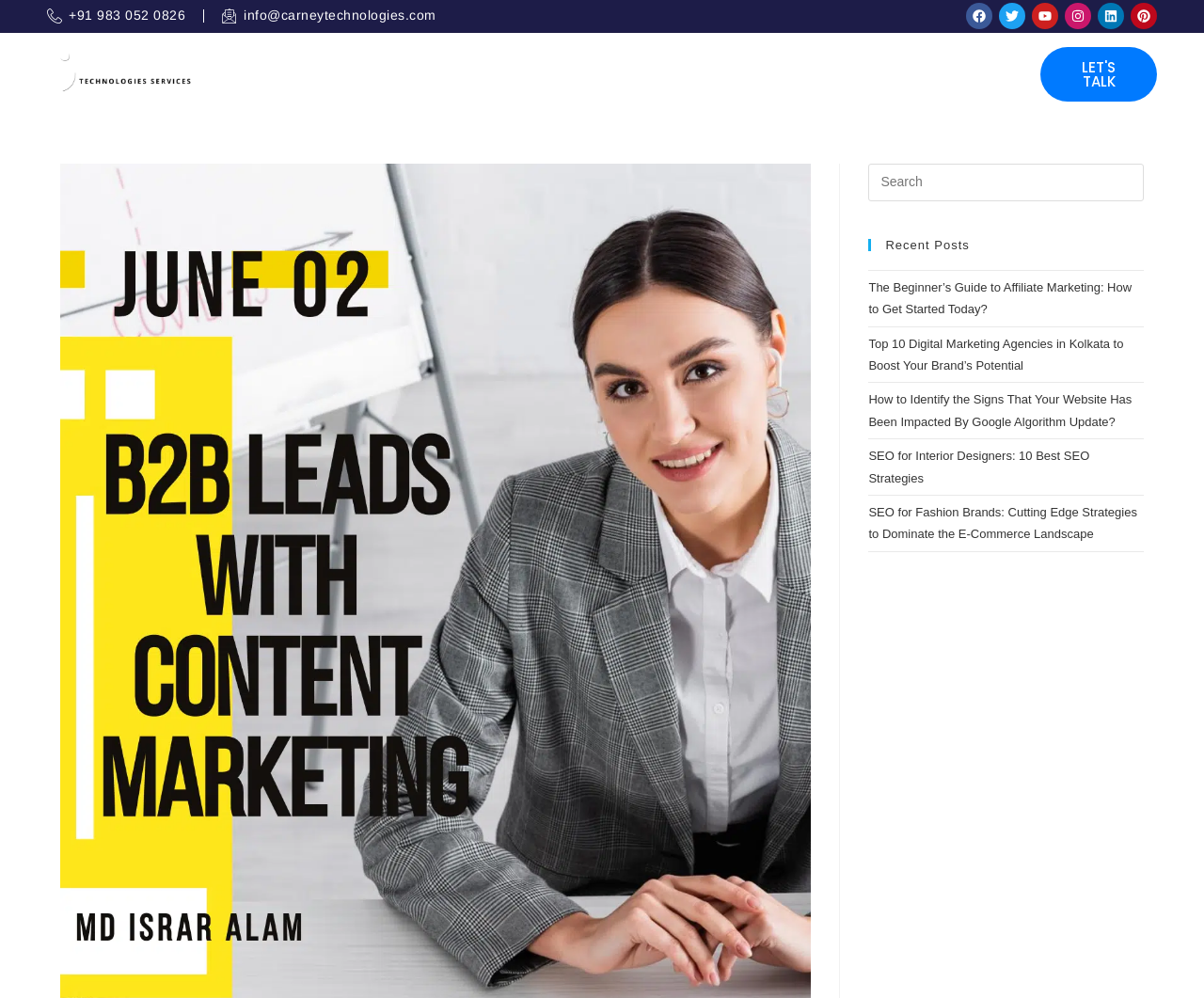Review the image closely and give a comprehensive answer to the question: What is the text above the search box?

I examined the primary sidebar on the right side of the webpage and found a heading above the search box with the text 'Recent Posts'.